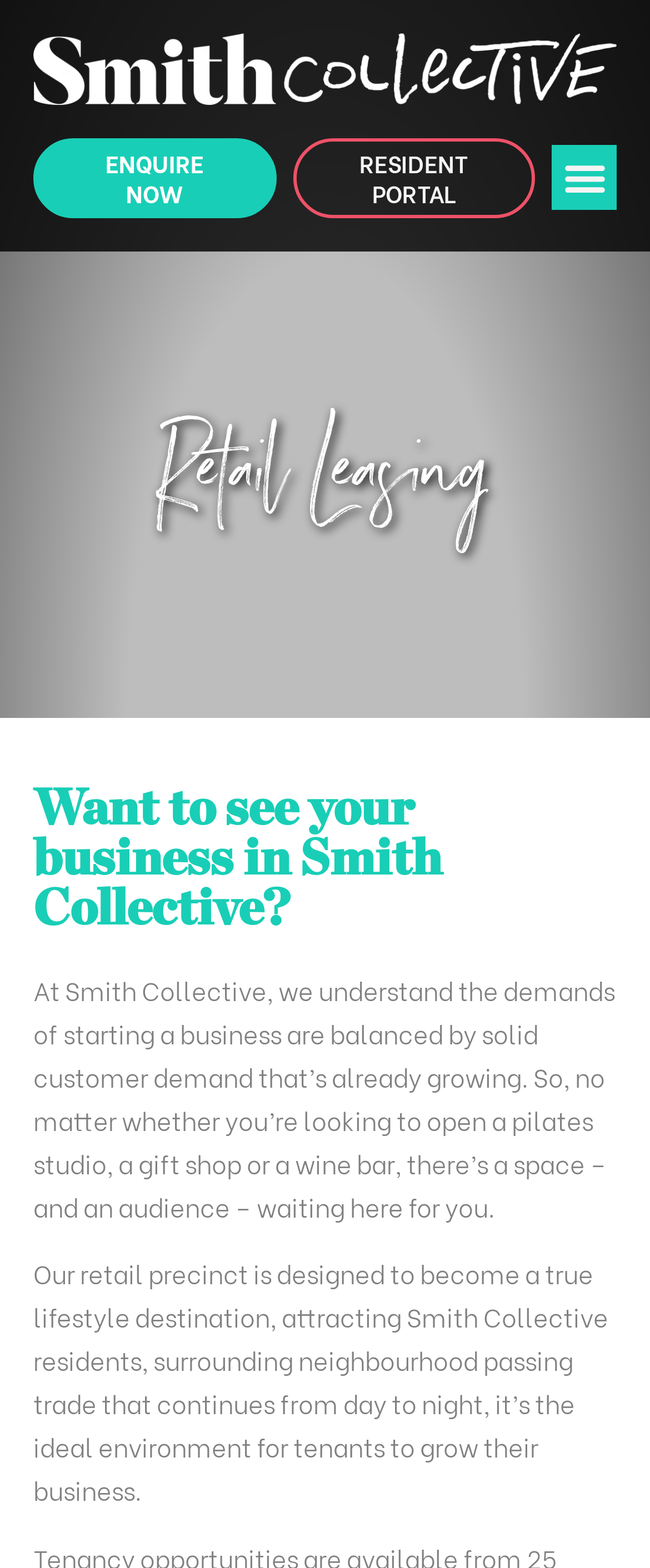What is the target audience for the retail precinct?
Please look at the screenshot and answer in one word or a short phrase.

Residents and neighbourhood